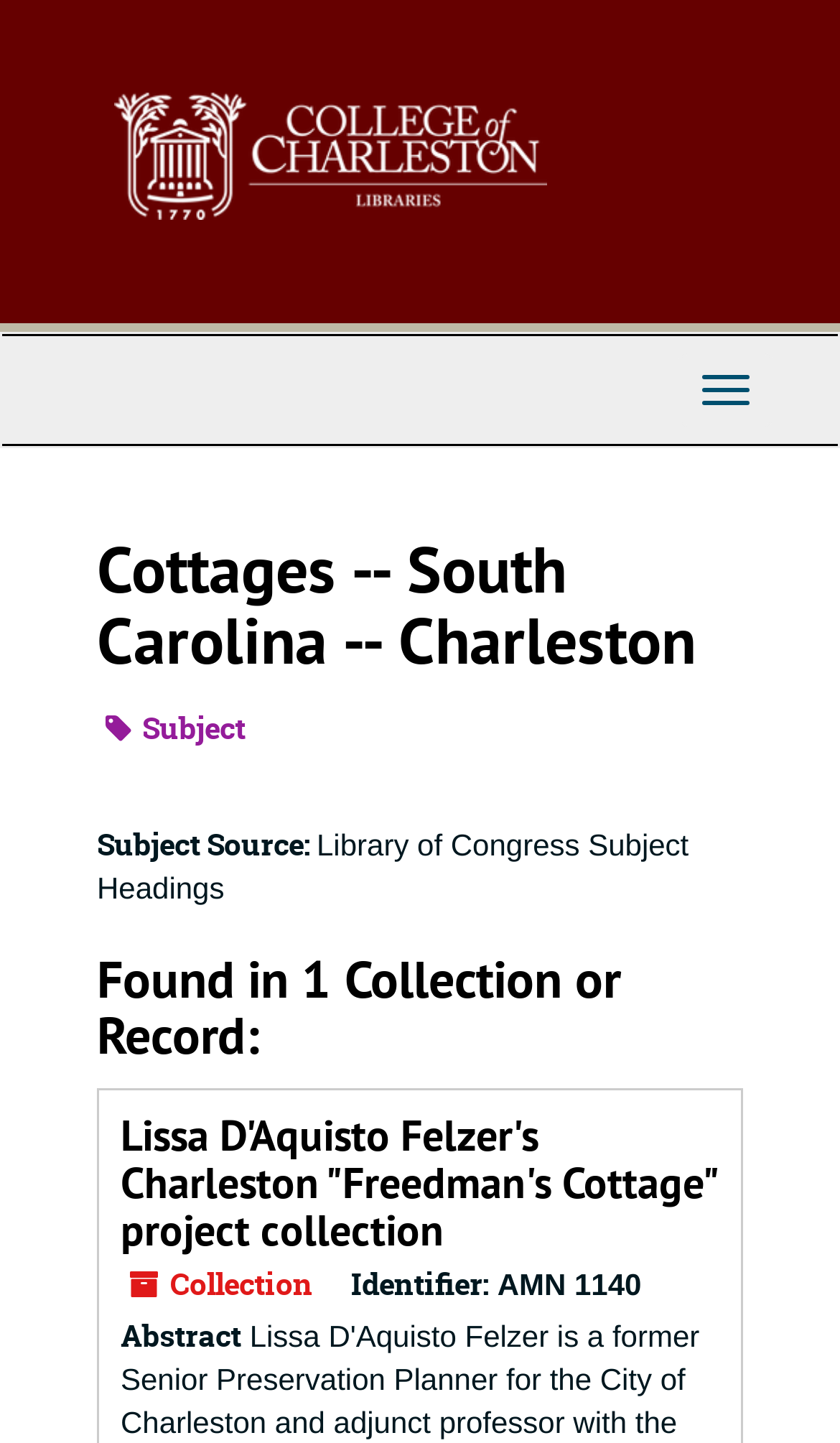Please respond to the question using a single word or phrase:
What is the subject source of this collection?

Library of Congress Subject Headings